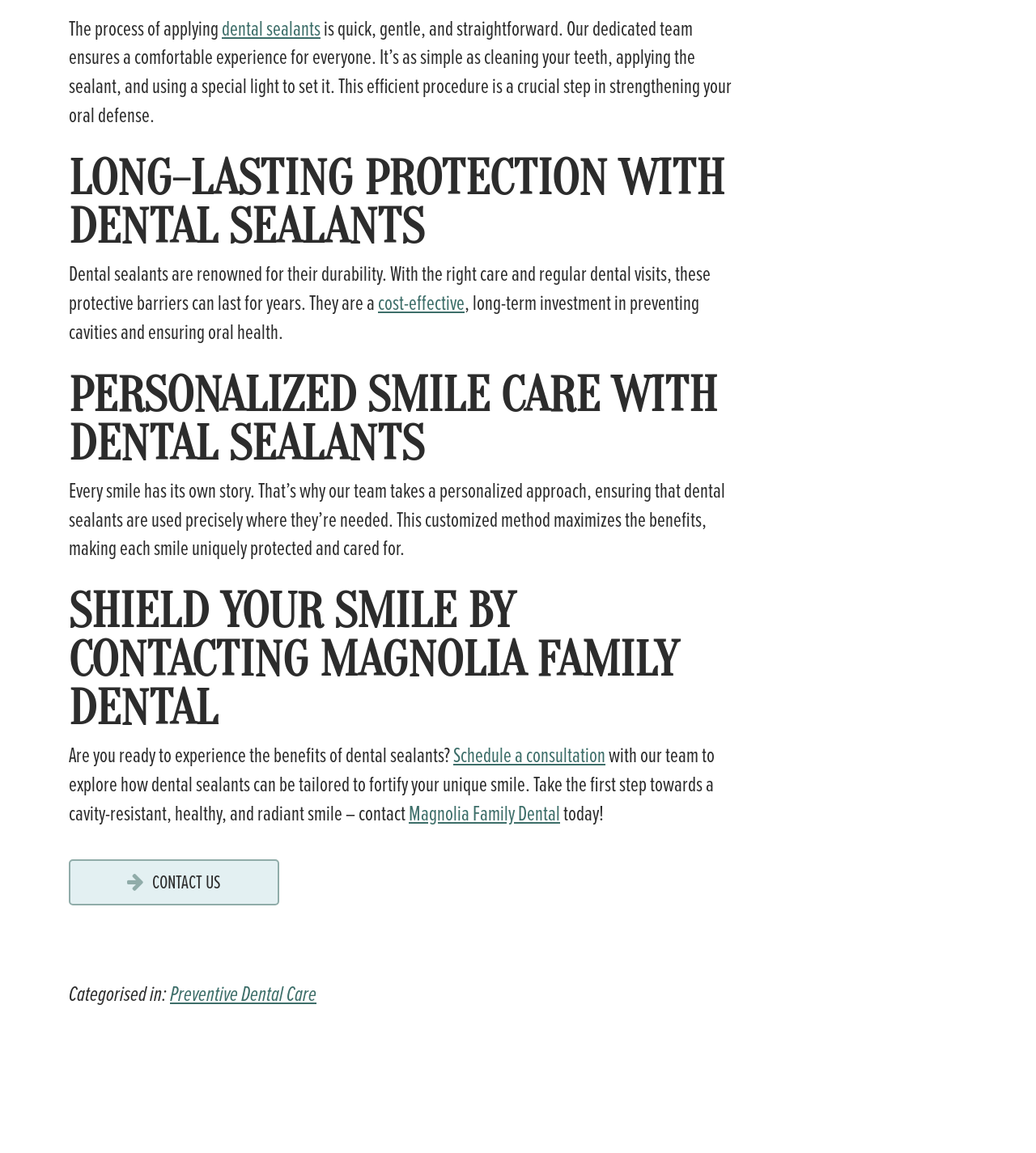What is the approach of Magnolia Family Dental?
Using the information presented in the image, please offer a detailed response to the question.

The webpage states that the team at Magnolia Family Dental takes a personalized approach, ensuring that dental sealants are used precisely where they're needed, maximizing the benefits and making each smile uniquely protected and cared for.